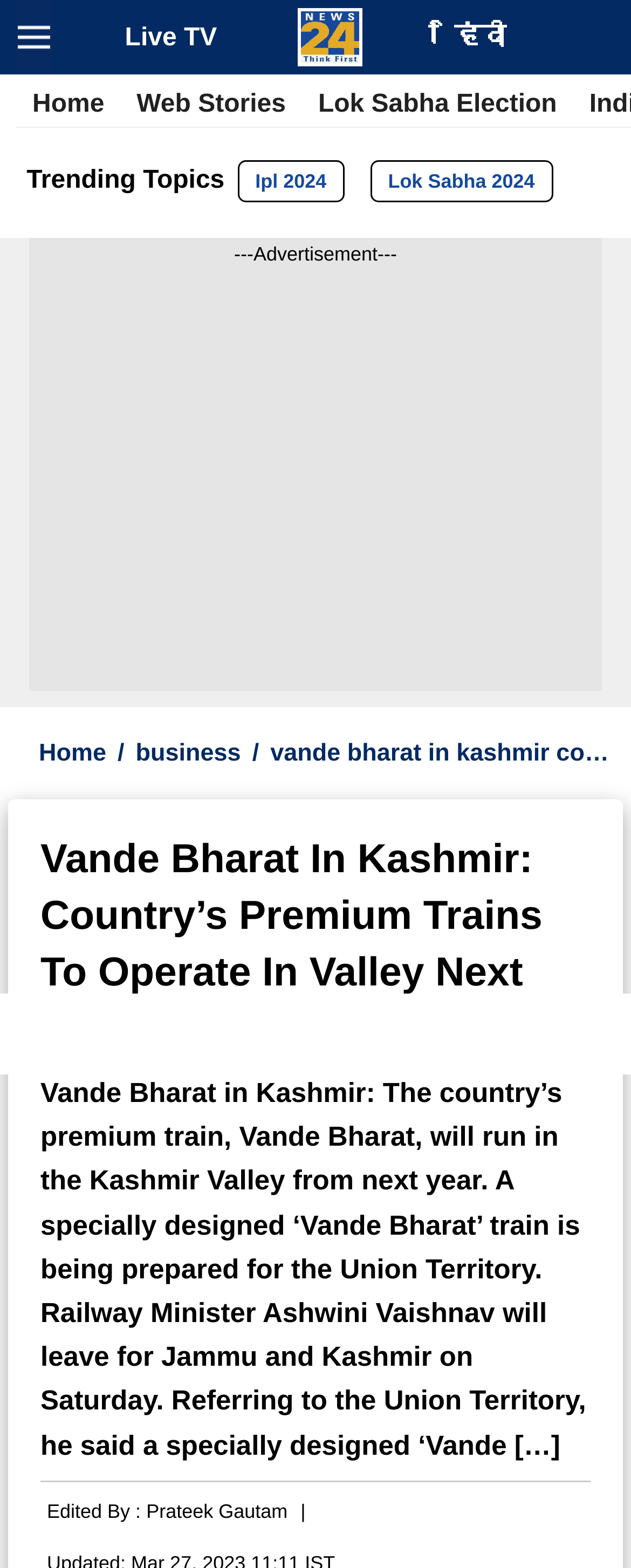Give a concise answer of one word or phrase to the question: 
What is the name of the editor of the article?

Prateek Gautam